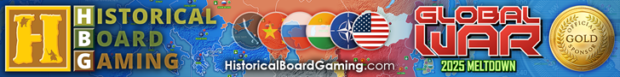What is the name of the game edition?
Using the visual information, reply with a single word or short phrase.

2025 Meltdown